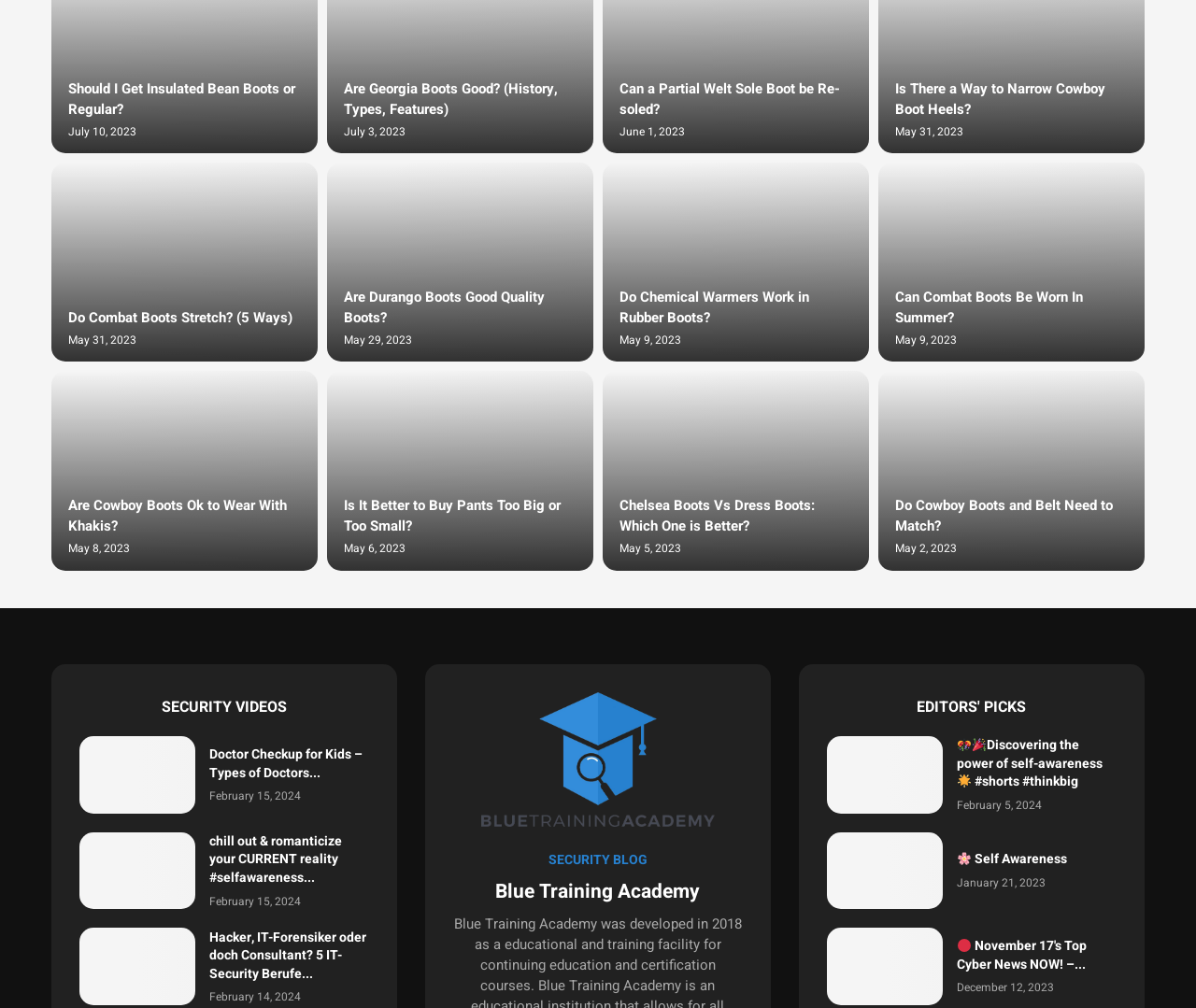Predict the bounding box coordinates for the UI element described as: "Self Awareness". The coordinates should be four float numbers between 0 and 1, presented as [left, top, right, bottom].

[0.8, 0.87, 0.892, 0.889]